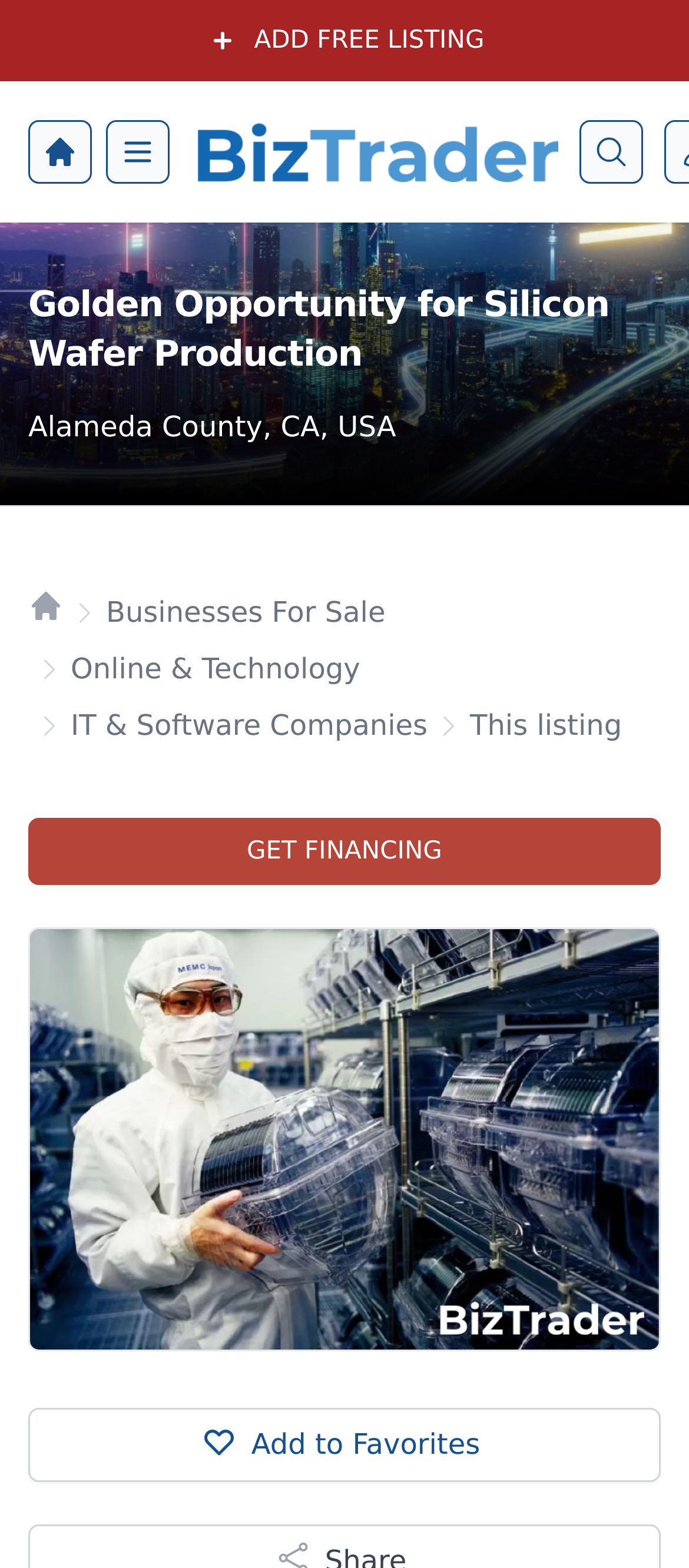Determine the bounding box coordinates for the clickable element to execute this instruction: "Login to the system". Provide the coordinates as four float numbers between 0 and 1, i.e., [left, top, right, bottom].

[0.041, 0.897, 0.959, 0.945]